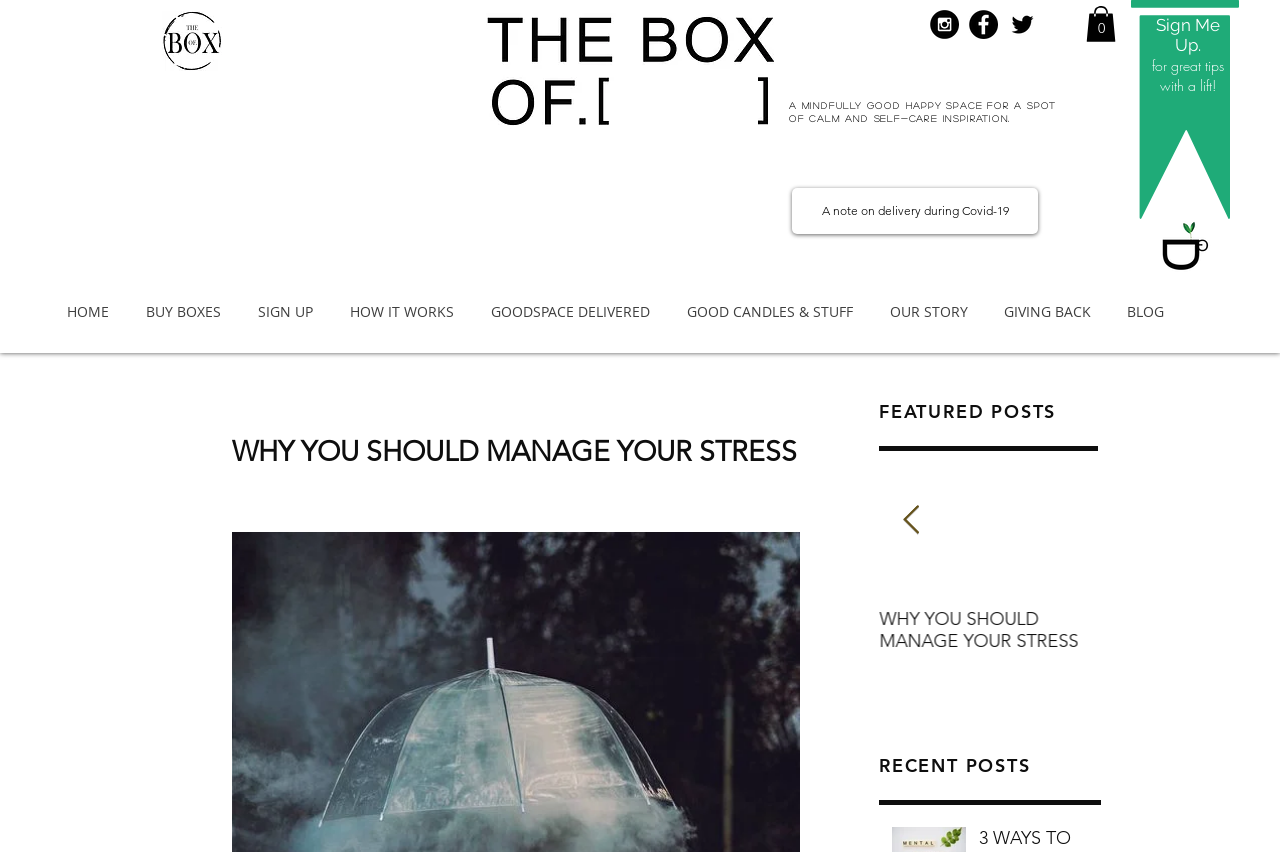Refer to the image and provide a thorough answer to this question:
What is the topic of the featured post?

The featured post section of the webpage contains an article titled 'WHY YOU SHOULD MANAGE YOUR STRESS', indicating that the topic of the featured post is managing stress.